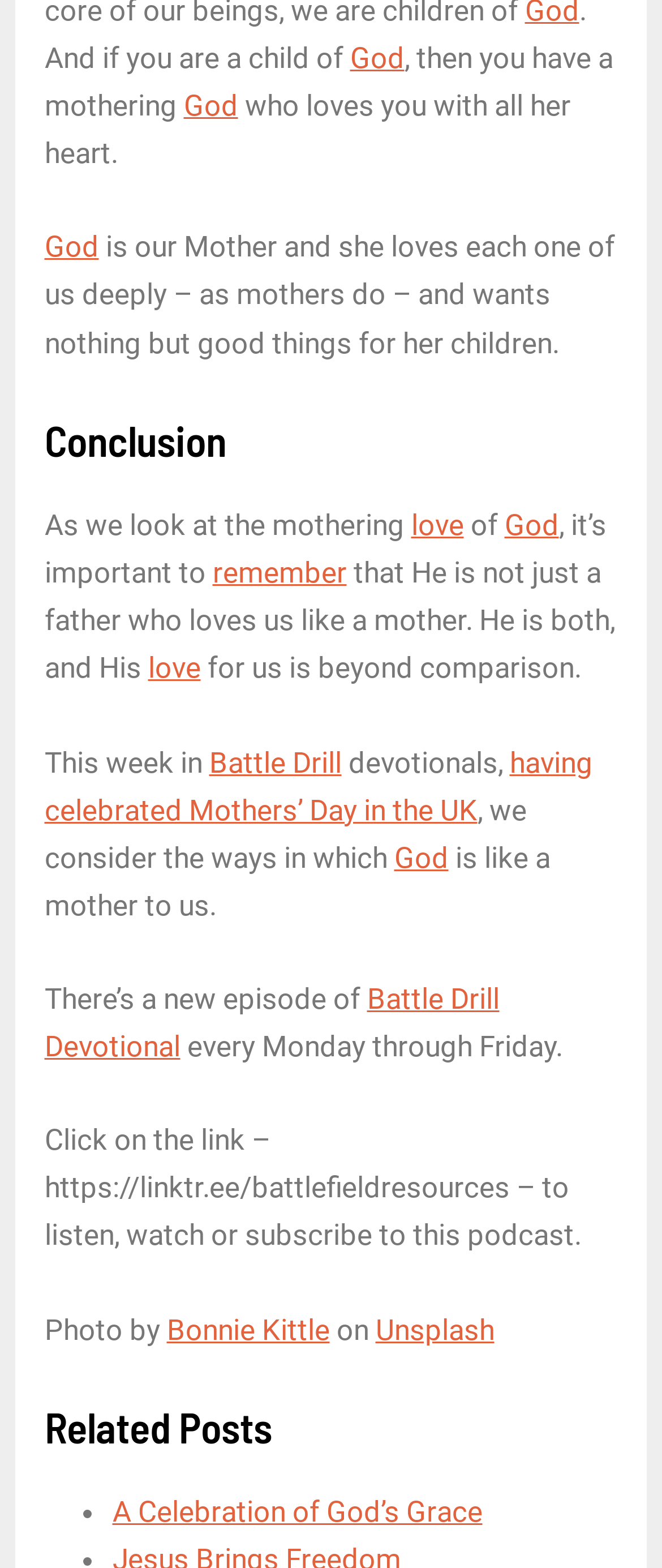Identify the bounding box coordinates for the region of the element that should be clicked to carry out the instruction: "Read the related post 'A Celebration of God’s Grace'". The bounding box coordinates should be four float numbers between 0 and 1, i.e., [left, top, right, bottom].

[0.17, 0.953, 0.729, 0.975]